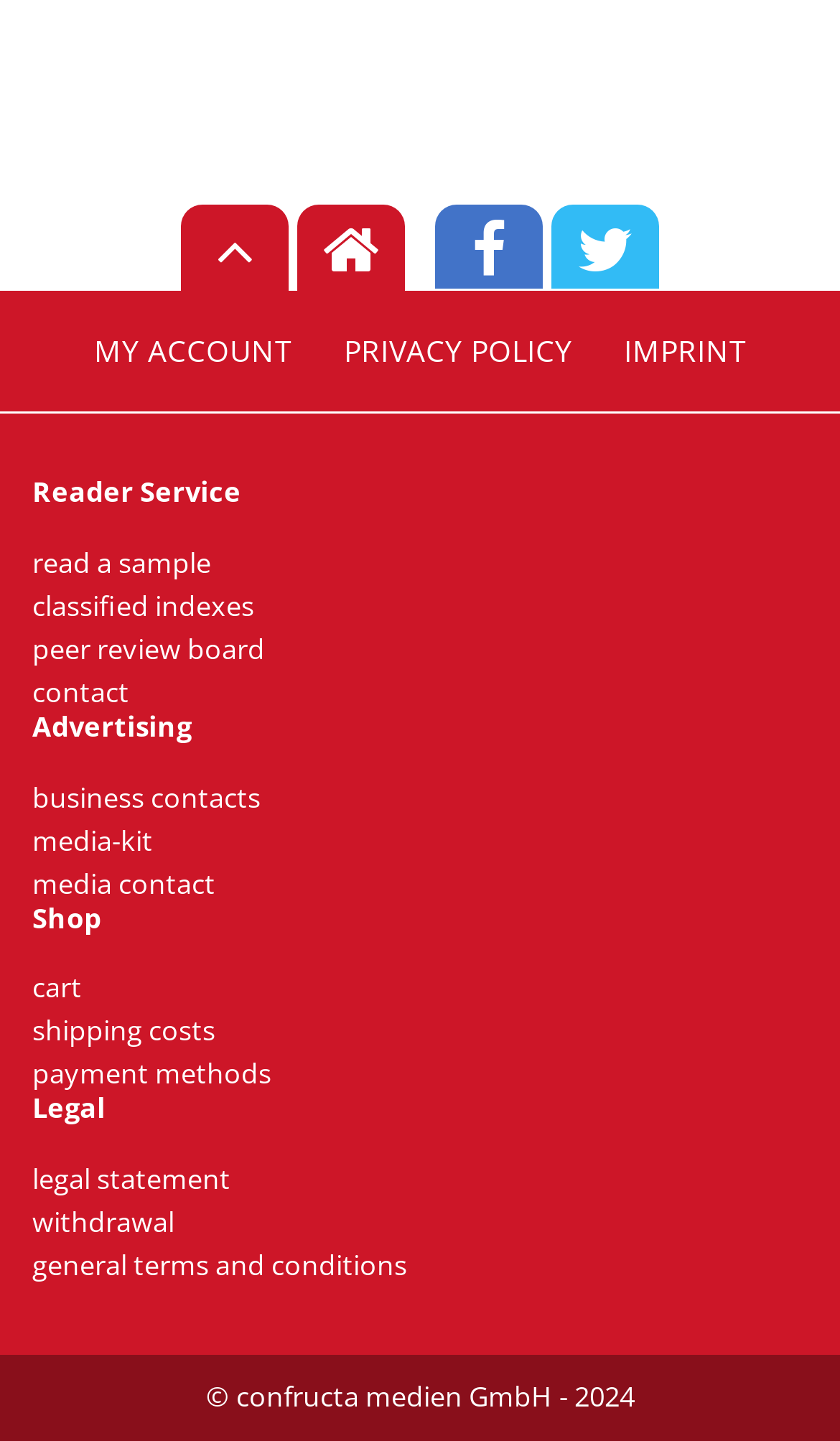Please identify the bounding box coordinates of the clickable element to fulfill the following instruction: "read a sample". The coordinates should be four float numbers between 0 and 1, i.e., [left, top, right, bottom].

[0.038, 0.378, 0.251, 0.403]